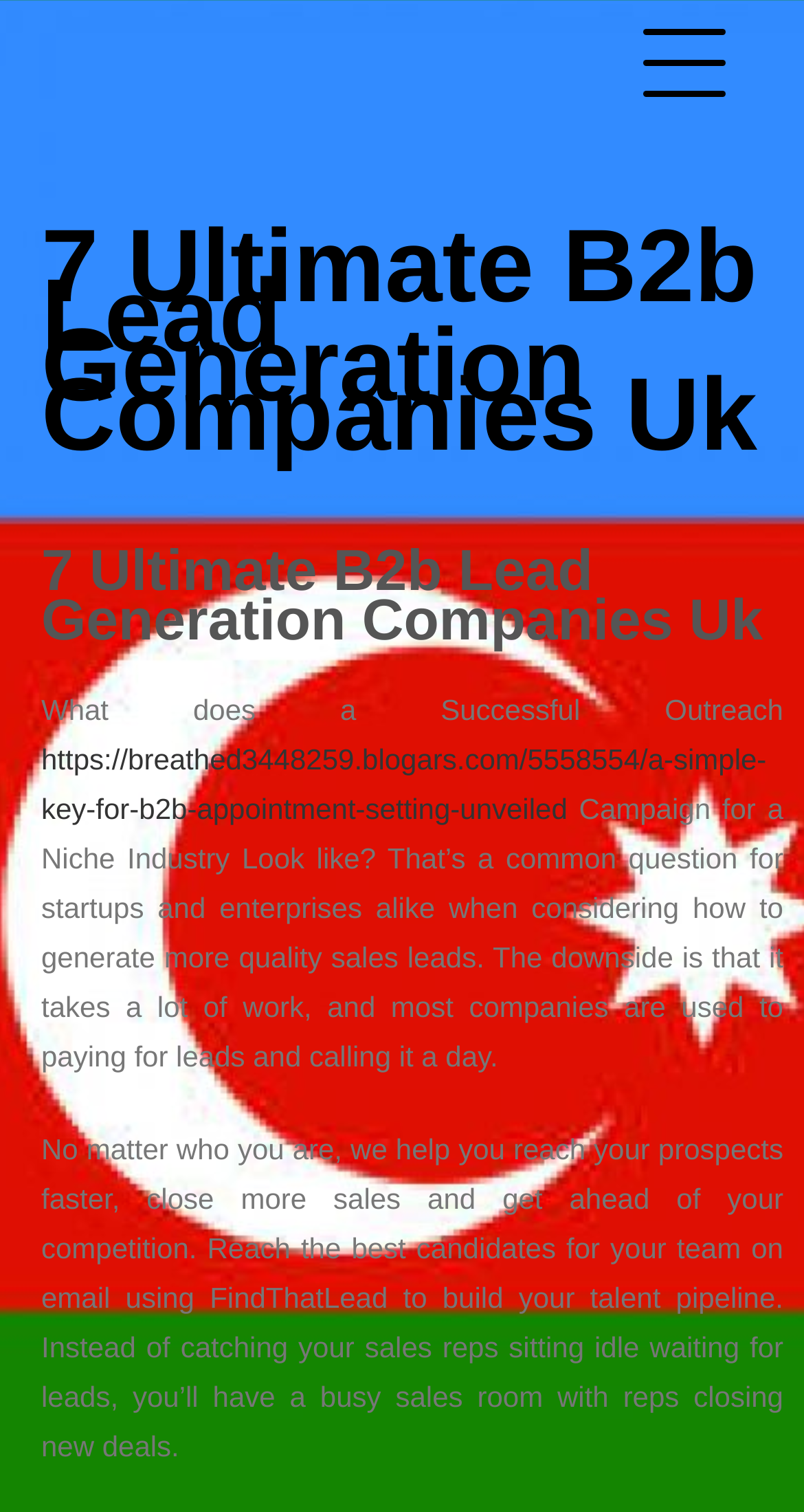Extract the main heading text from the webpage.

Hacked by Shutter.php